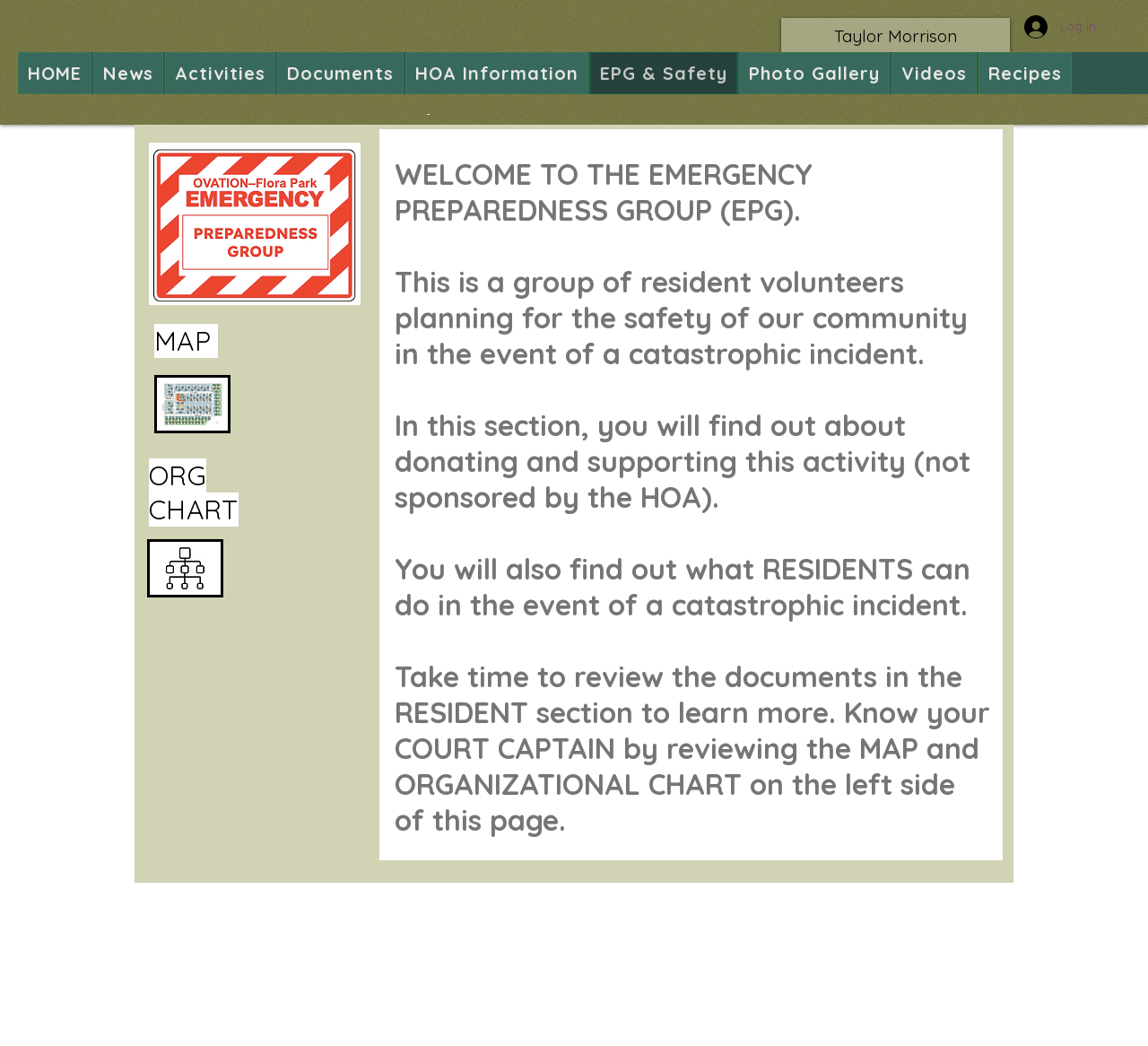Describe all the significant parts and information present on the webpage.

The webpage is about the Emergency Preparedness Group (EPG) and Safety at Ovation Flora Park. At the top, there is a logo of Taylor Morrison and a "Log In" button on the right side. Below the logo, there is a navigation menu with links to "HOME", "News", "Activities", "Documents", "HOA Information", "EPG & Safety", "Photo Gallery", "Videos", and "Recipes".

On the left side of the page, there are three sections: a map, an organizational chart, and a section with two images. The map section has a heading "MAP" and an image below it. The organizational chart section has a heading "ORG CHART" and an image of an org-chart icon below it.

The main content of the page is on the right side, which welcomes users to the Emergency Preparedness Group (EPG). The group is a volunteer-based organization that plans for the safety of the community in the event of a catastrophic incident. The text explains that users can find information on donating and supporting the activity, as well as what residents can do in the event of a catastrophic incident. There are also links to documents in the RESIDENT section for further learning.

Below the main content, there is a call to action, stating that volunteers are always needed, with a link to email interest in helping.